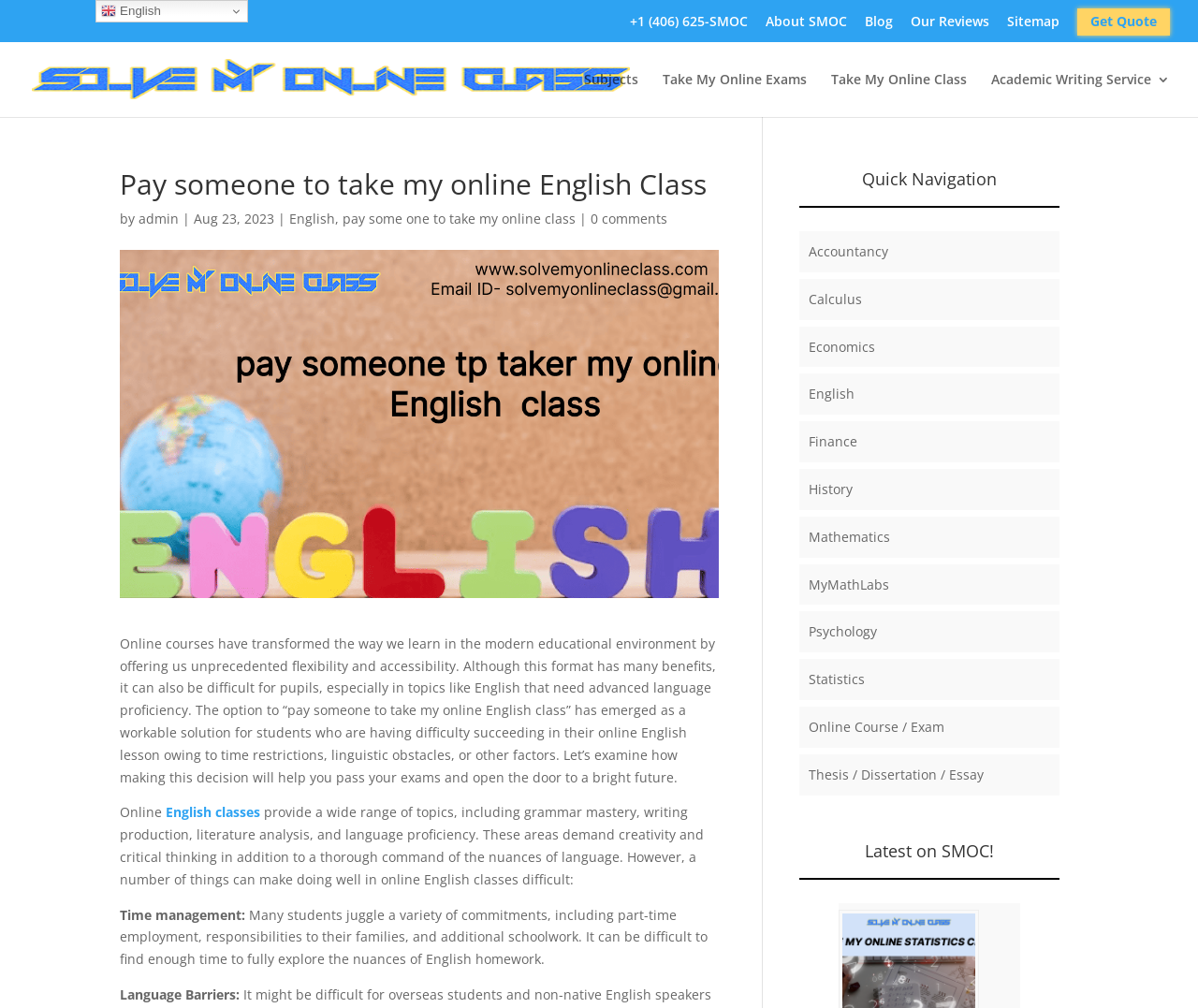Please examine the image and answer the question with a detailed explanation:
What is the language of the webpage?

The language of the webpage can be determined by the presence of the 'en English' link in the top navigation bar, which suggests that the webpage is in English.